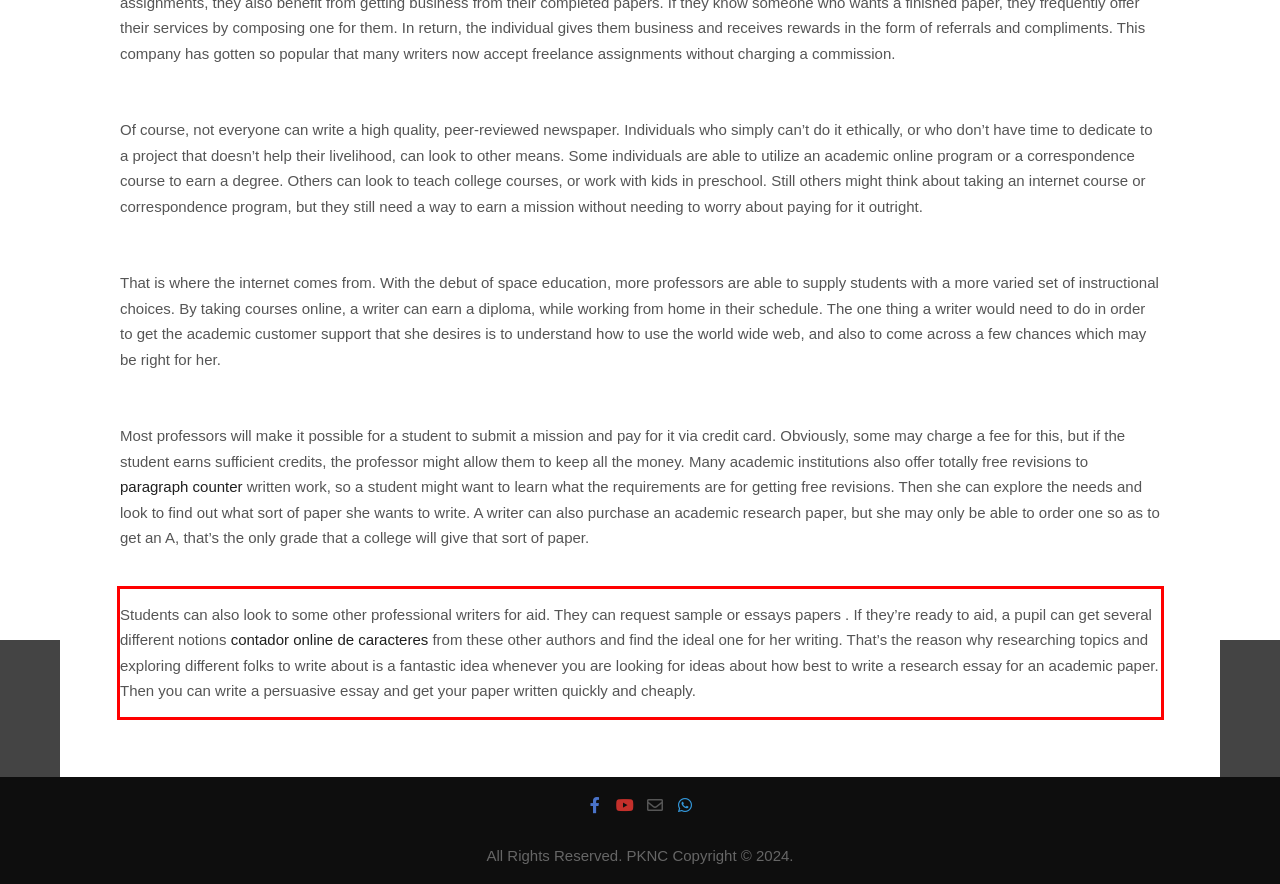Look at the screenshot of the webpage, locate the red rectangle bounding box, and generate the text content that it contains.

Students can also look to some other professional writers for aid. They can request sample or essays papers . If they’re ready to aid, a pupil can get several different notions contador online de caracteres from these other authors and find the ideal one for her writing. That’s the reason why researching topics and exploring different folks to write about is a fantastic idea whenever you are looking for ideas about how best to write a research essay for an academic paper. Then you can write a persuasive essay and get your paper written quickly and cheaply.